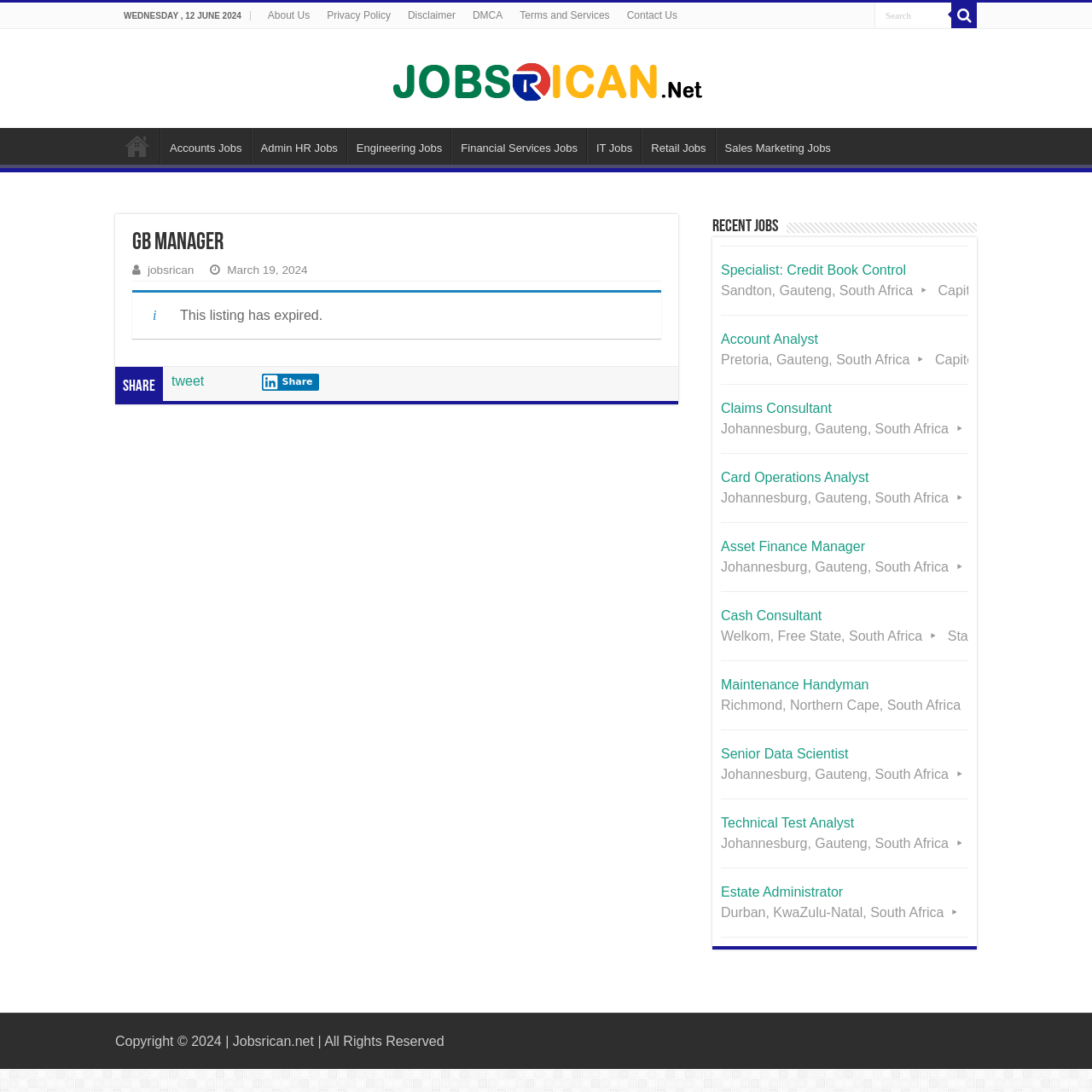How many job categories are listed?
Please provide a comprehensive answer based on the details in the screenshot.

I counted the number of links in the middle section of the webpage, which are categorized as job types. There are 8 links: Home, Accounts Jobs, Admin HR Jobs, Engineering Jobs, Financial Services Jobs, IT Jobs, Retail Jobs, and Sales Marketing Jobs.